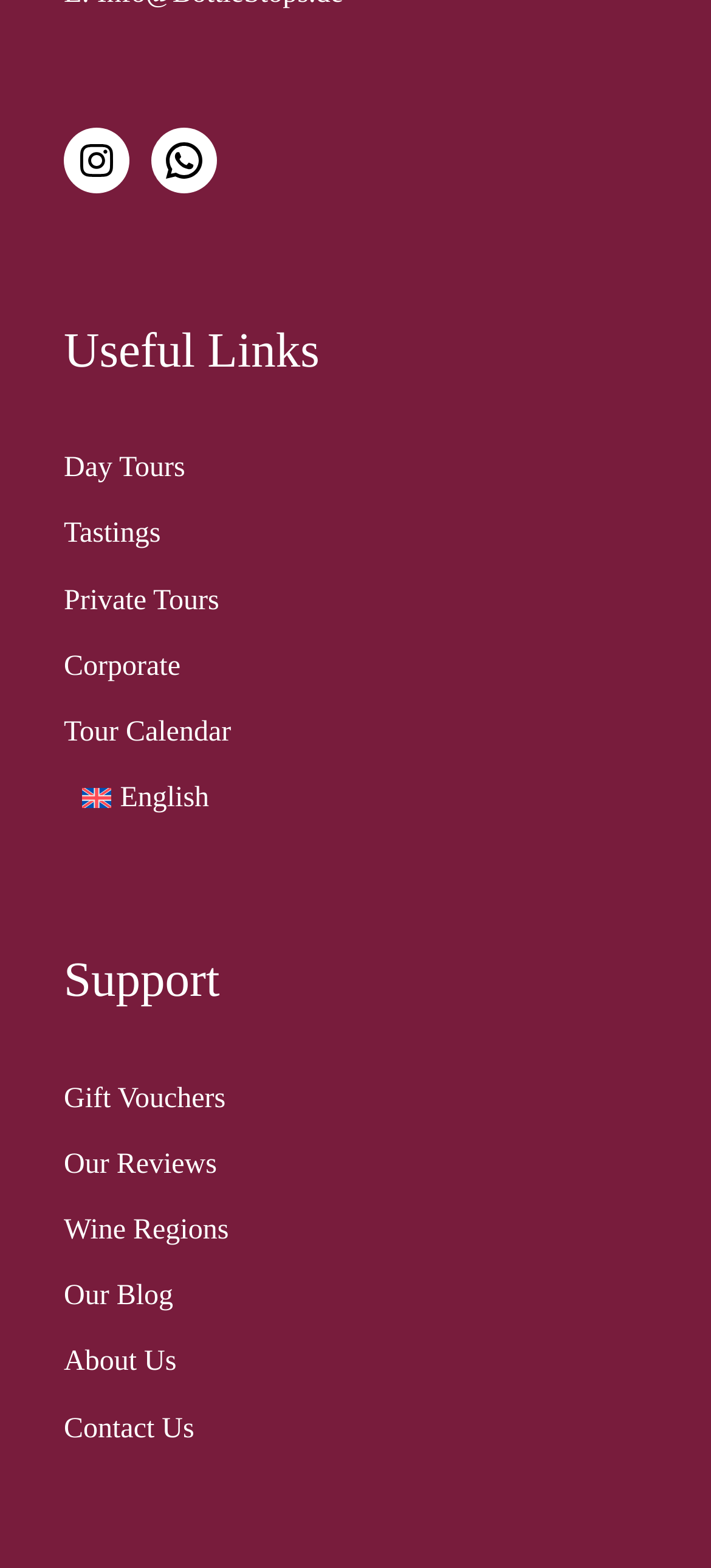What is the purpose of the 'Gift Vouchers' link?
Observe the image and answer the question with a one-word or short phrase response.

To purchase gift vouchers